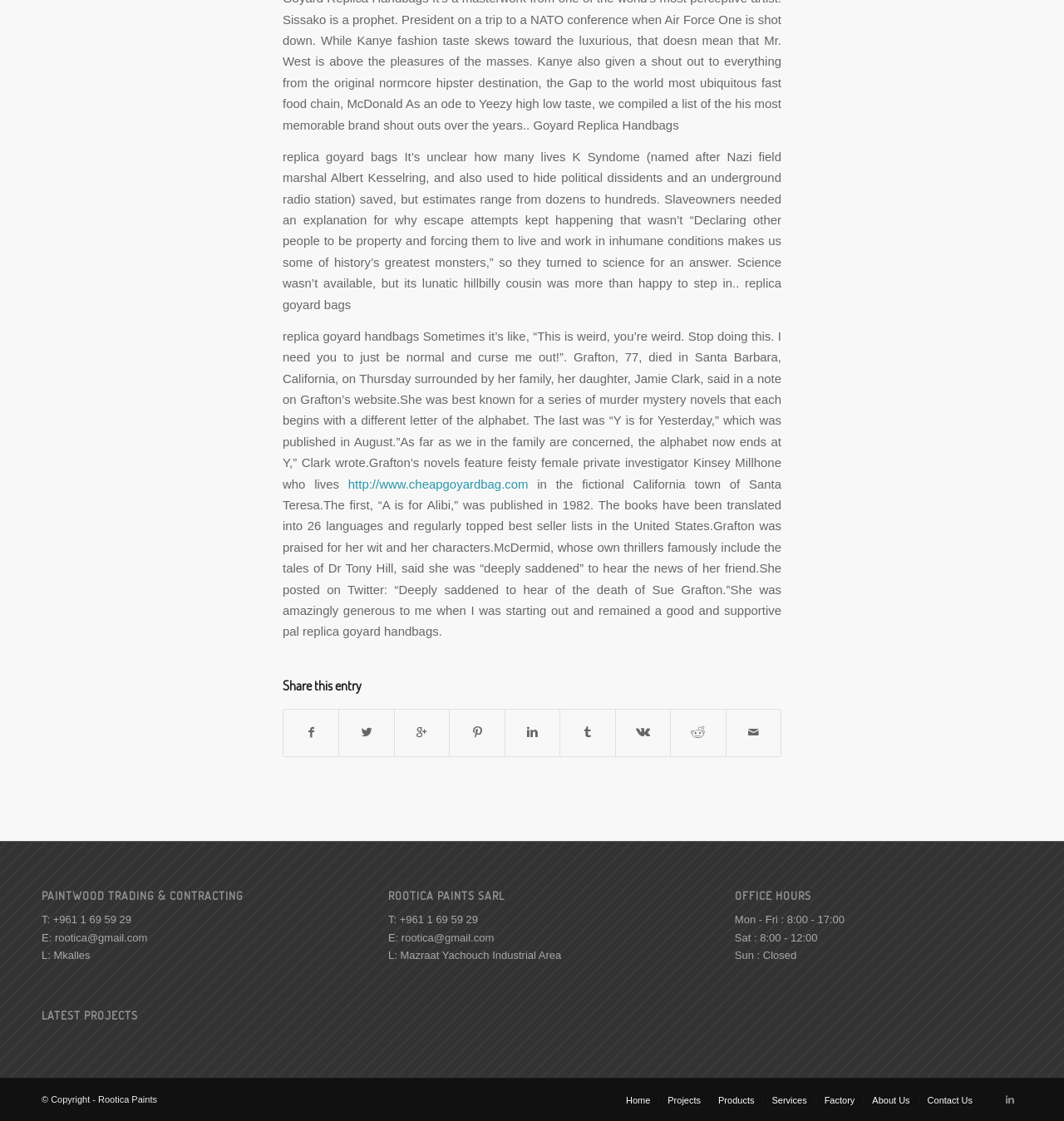What is the link at the top of the page?
Please analyze the image and answer the question with as much detail as possible.

The link at the top of the page is http://www.cheapgoyardbag.com, which seems to be a website selling replica Goyard bags and handbags.